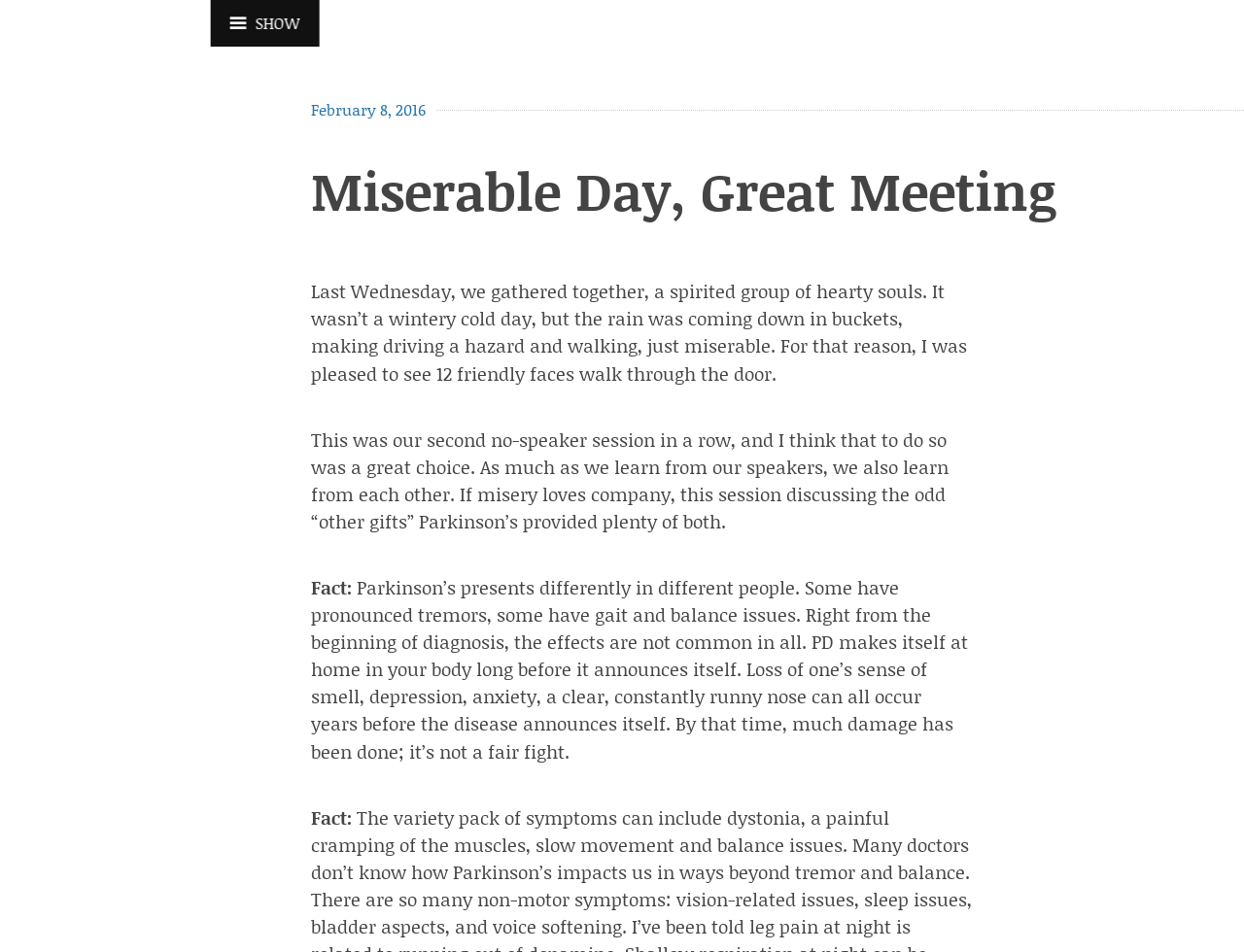Analyze the image and deliver a detailed answer to the question: What is the topic of discussion in the meeting?

The topic of discussion can be inferred from the text 'This was our second no-speaker session in a row, and I think that to do so was a great choice. As much as we learn from our speakers, we also learn from each other. If misery loves company, this session discussing the odd “other gifts” Parkinson’s provided plenty of both.' which suggests that the meeting was about Parkinson's disease and its effects.